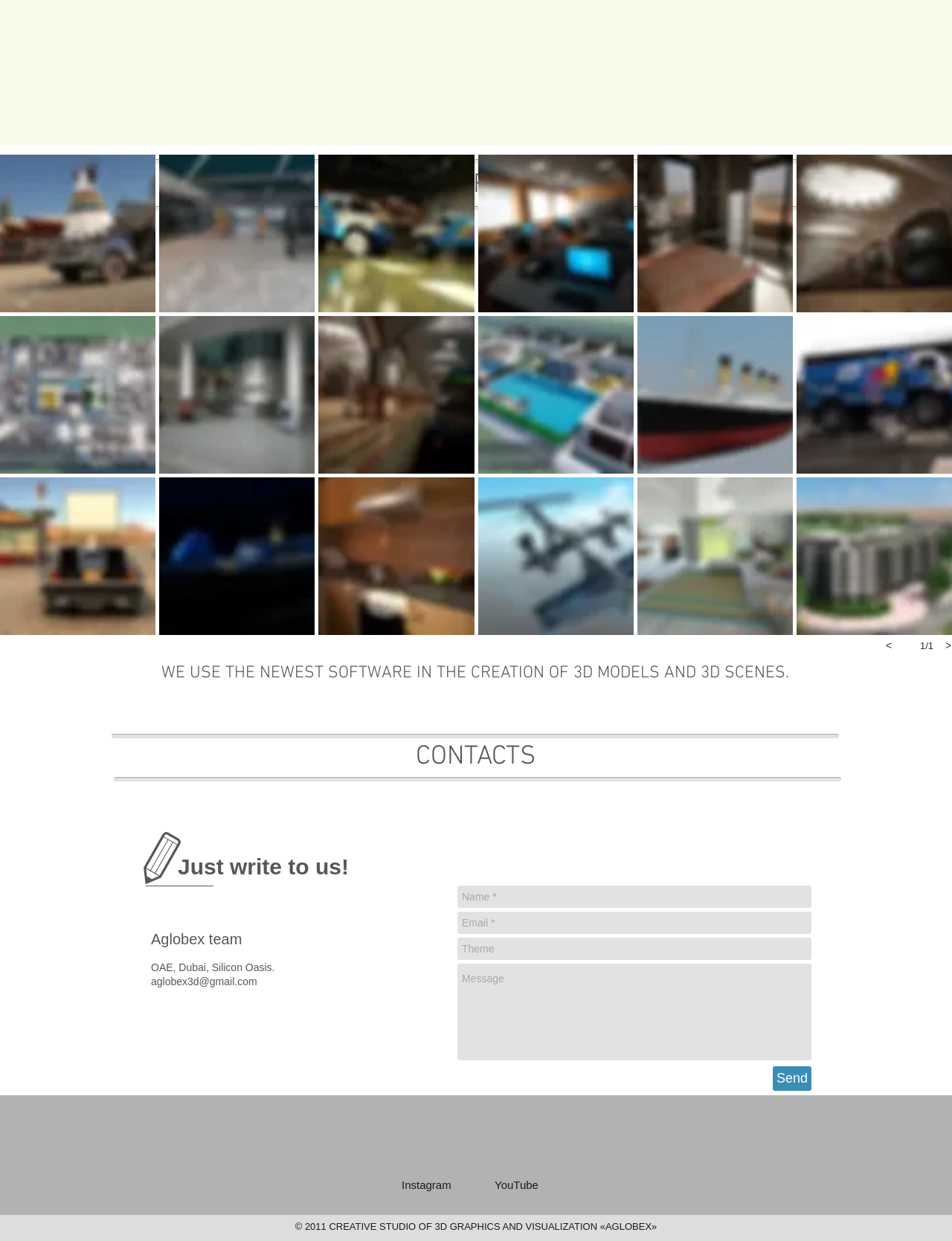Given the webpage screenshot, identify the bounding box of the UI element that matches this description: "aria-label="Черный Instagram Иконка"".

[0.426, 0.904, 0.479, 0.944]